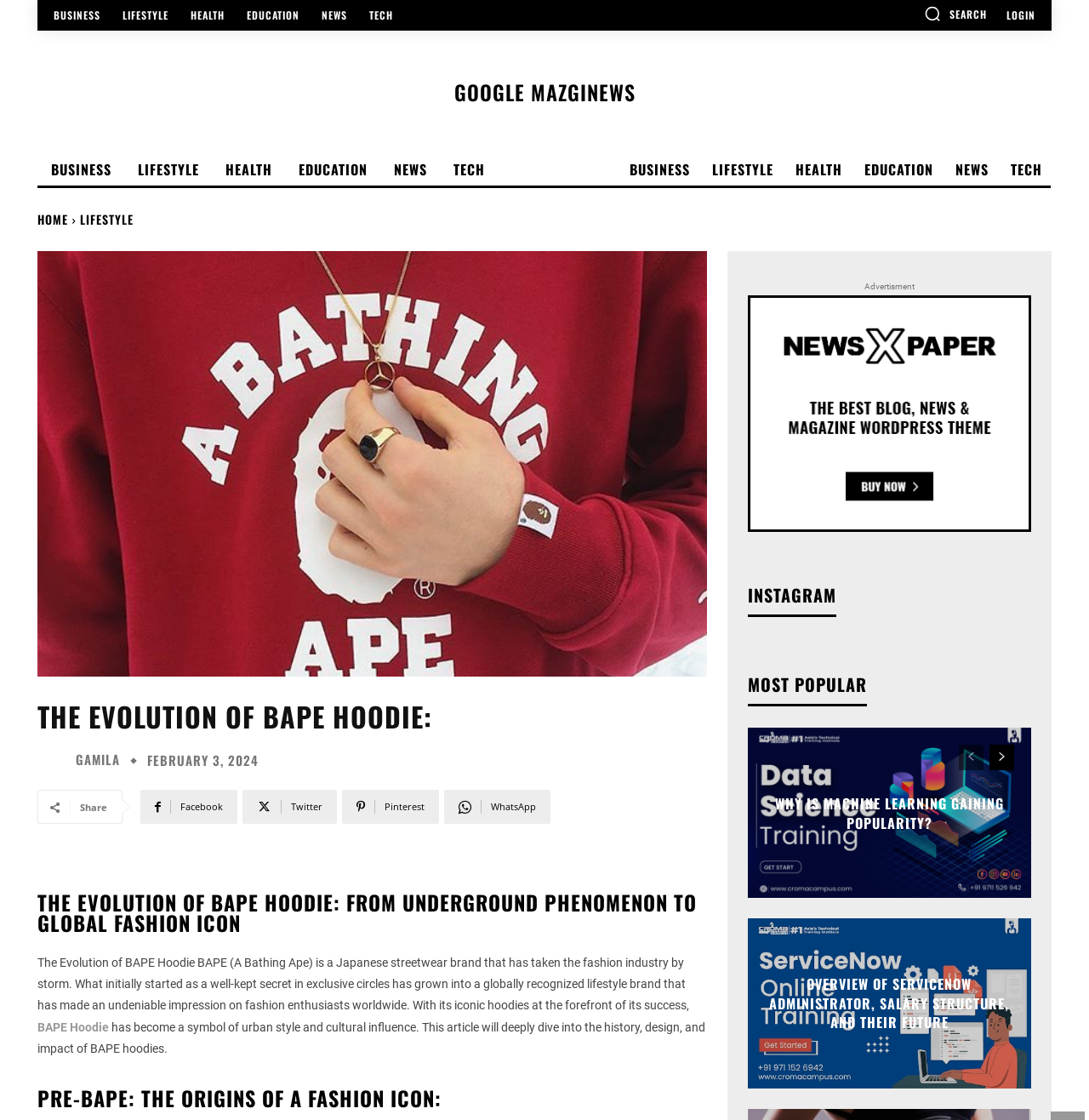Locate the bounding box coordinates of the element that should be clicked to fulfill the instruction: "Go to the next page".

[0.909, 0.665, 0.931, 0.688]